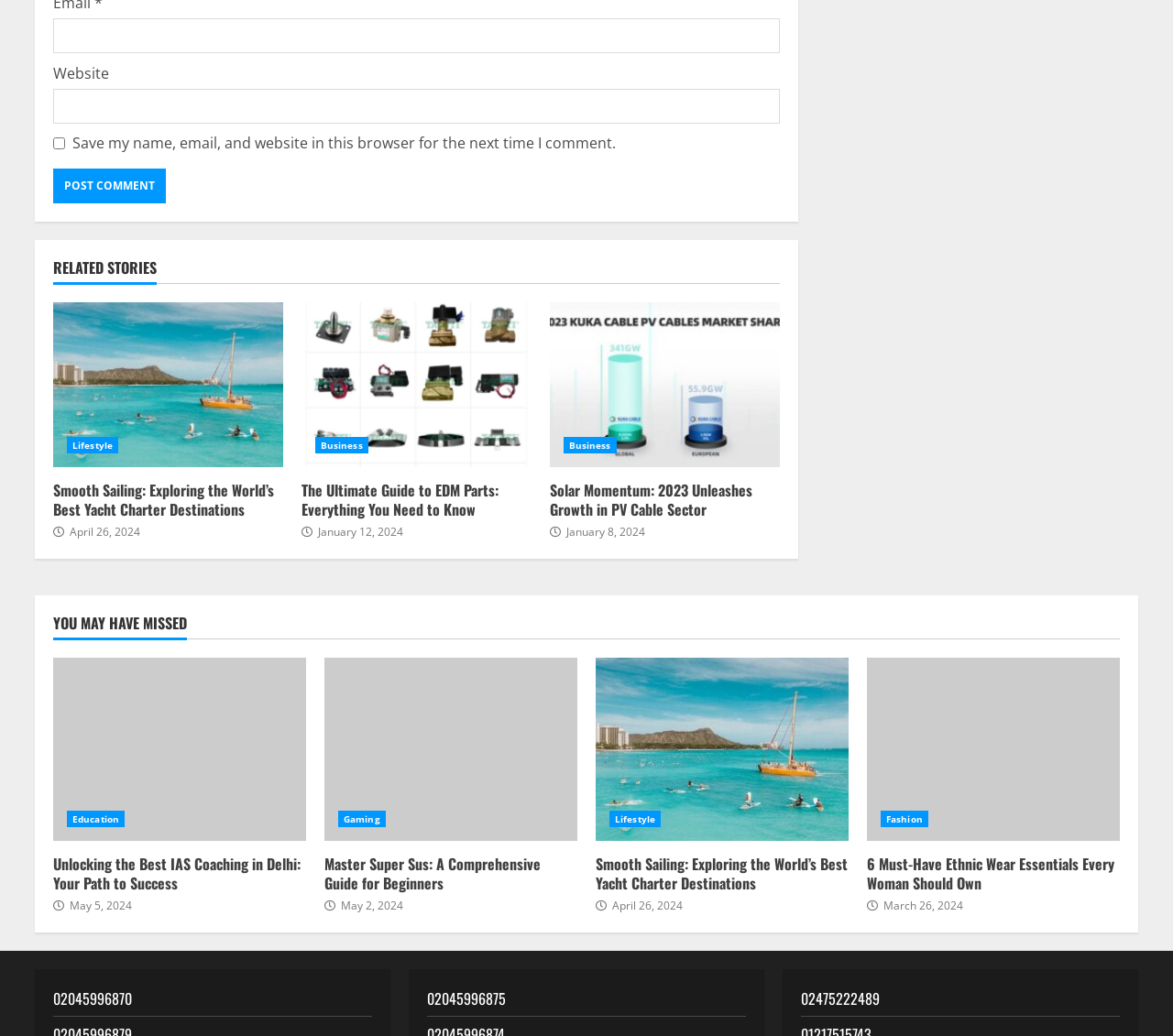What is the category of the article 'The Ultimate Guide to EDM Parts: Everything You Need to Know'?
Identify the answer in the screenshot and reply with a single word or phrase.

Business